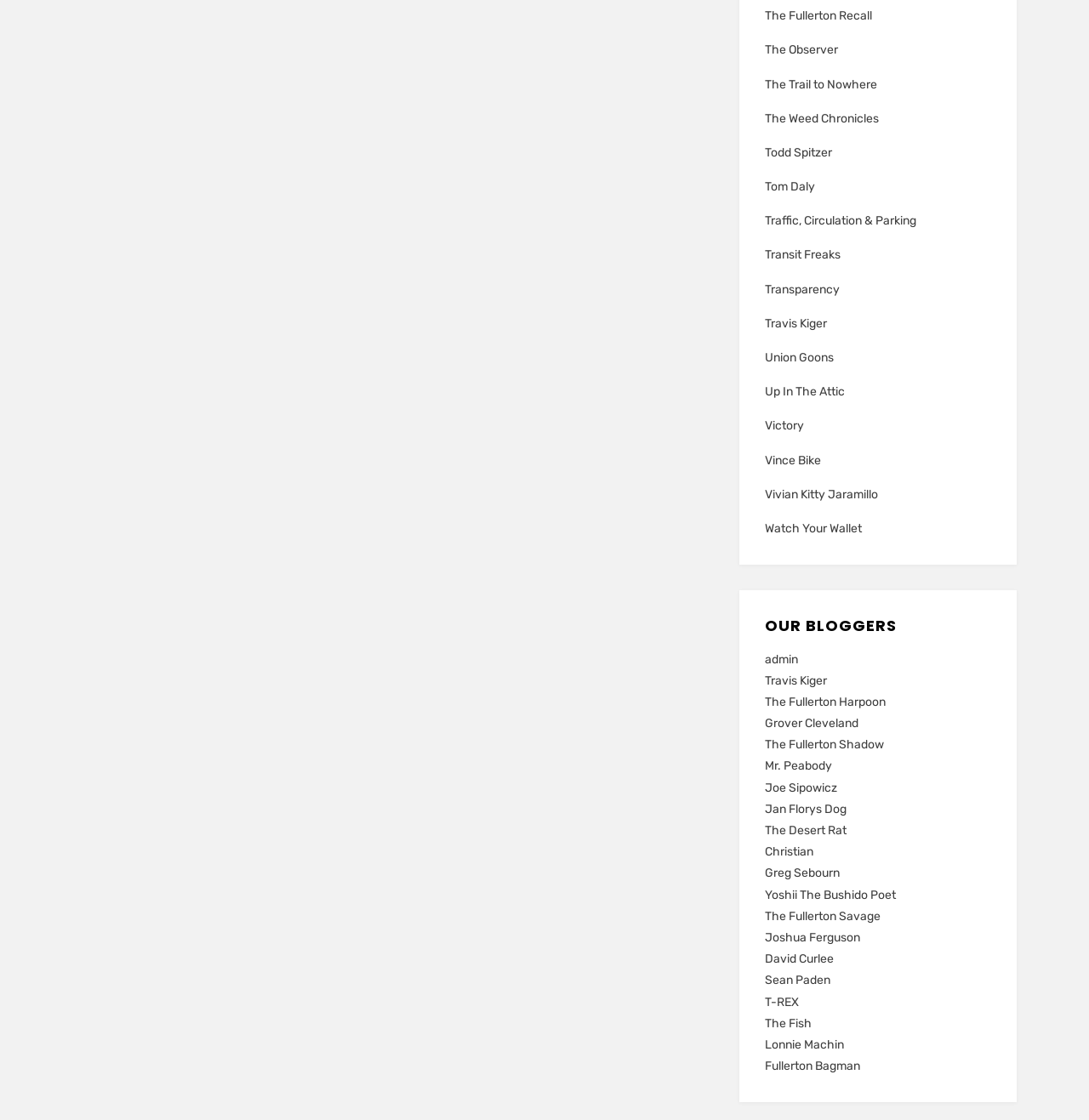Could you specify the bounding box coordinates for the clickable section to complete the following instruction: "Check out posts by Travis Kiger"?

[0.702, 0.276, 0.91, 0.296]